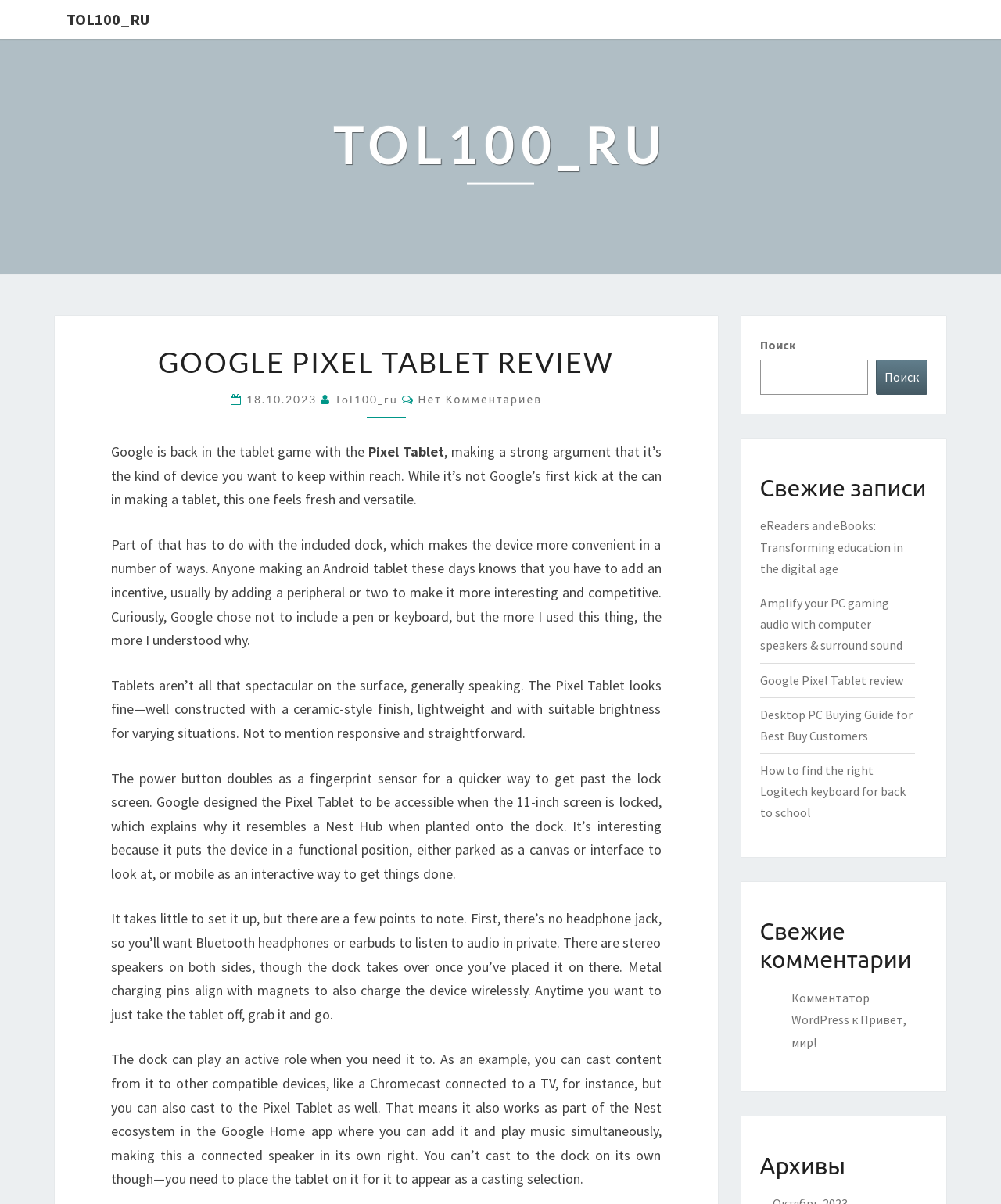What is the function of the power button?
Carefully examine the image and provide a detailed answer to the question.

The review mentions that the power button doubles as a fingerprint sensor, allowing for a quicker way to get past the lock screen.